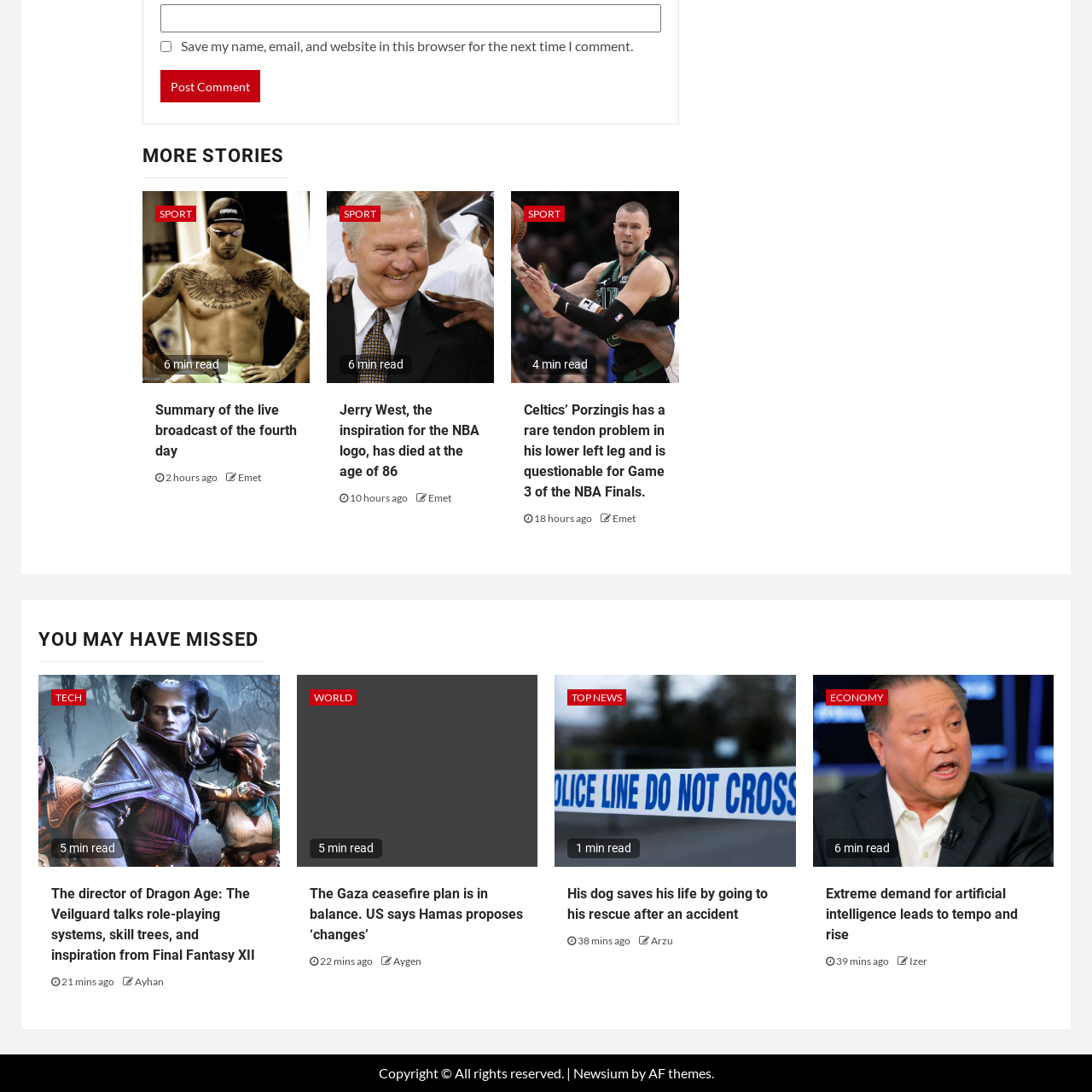Examine the screenshot and answer the question in as much detail as possible: What is the category of the article 'Extreme demand for artificial intelligence leads to tempo and rise'?

I found the article 'Extreme demand for artificial intelligence leads to tempo and rise' in the webpage, and it is categorized under 'ECONOMY' based on the link text 'ECONOMY' above the article.